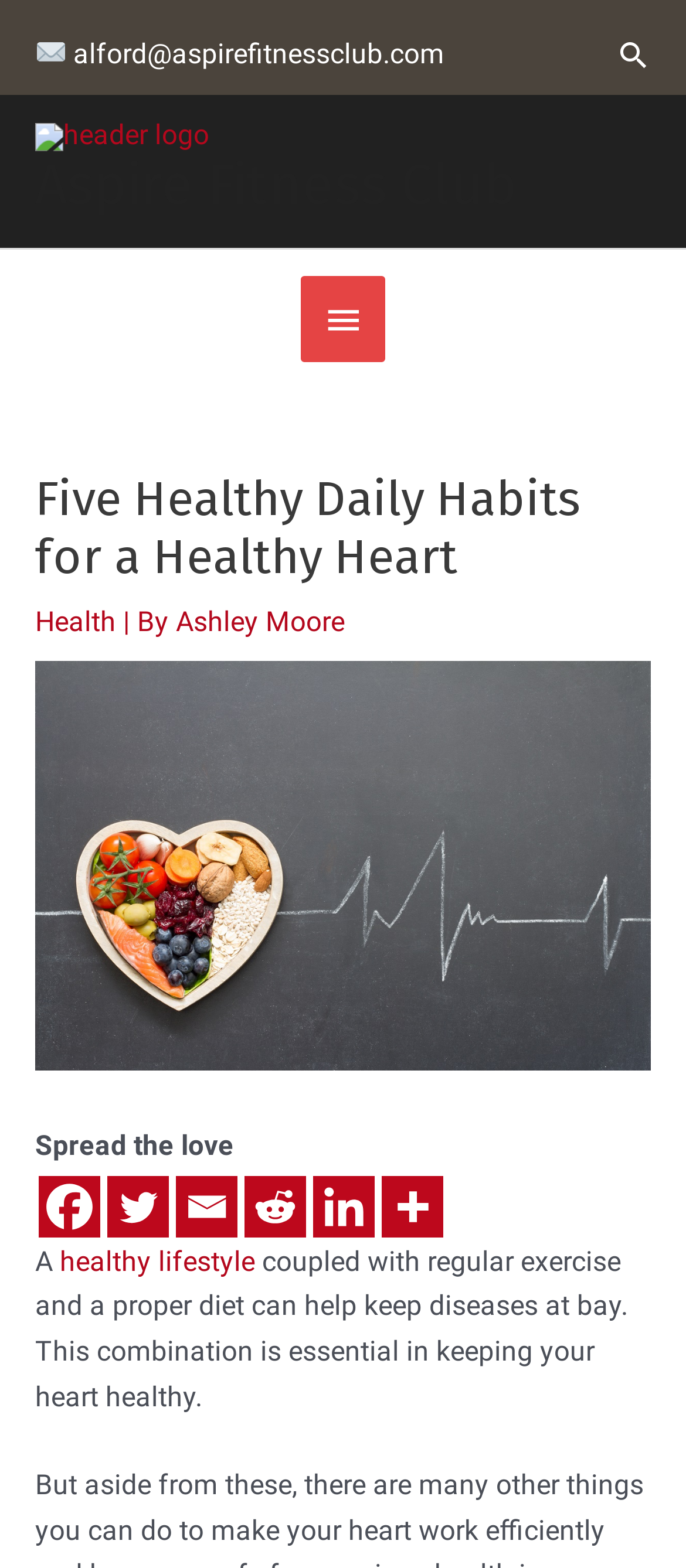Determine the main text heading of the webpage and provide its content.

Five Healthy Daily Habits for a Healthy Heart